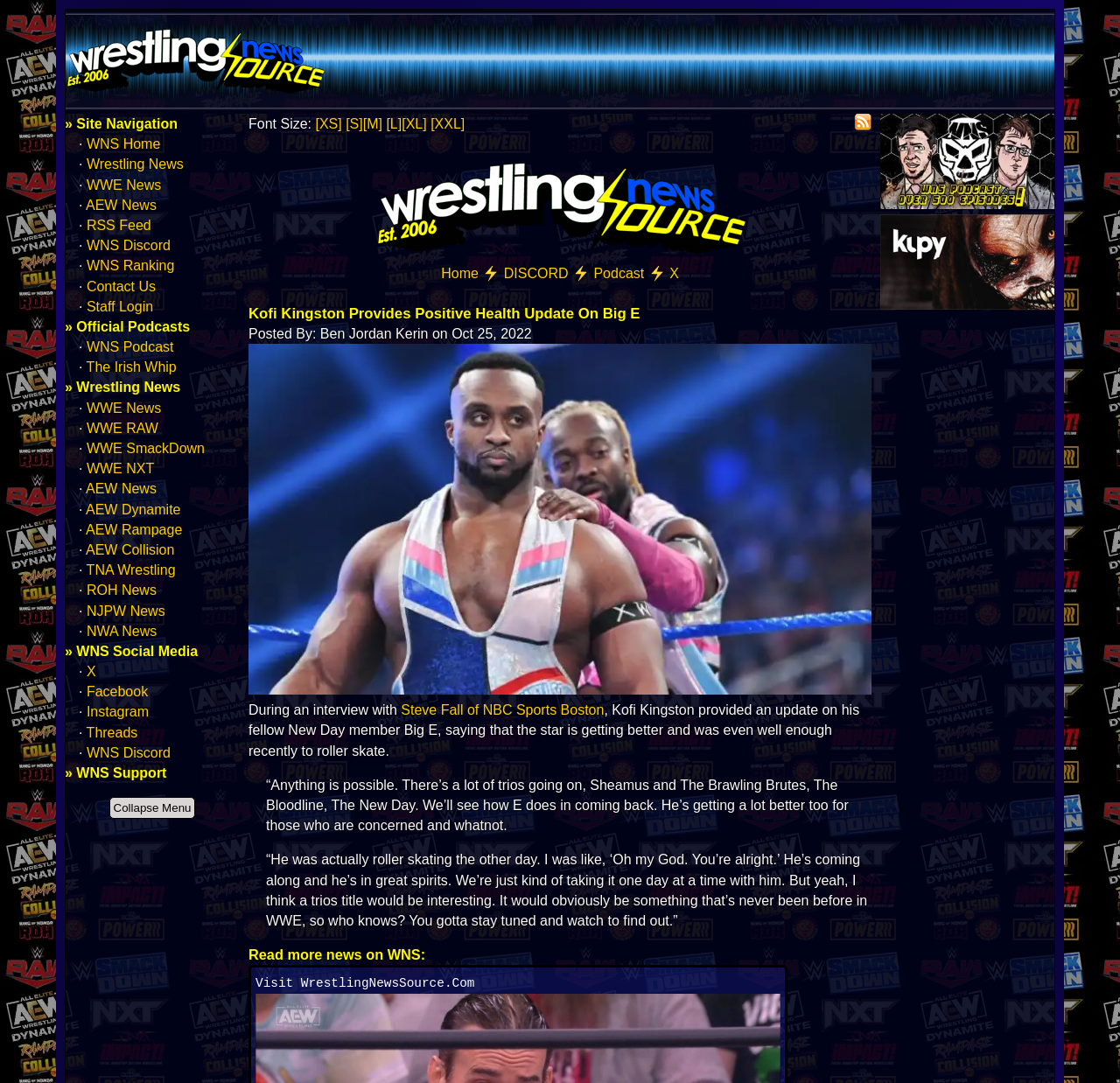What is the name of the social media platform mentioned with an 'X' icon?
Please provide a detailed answer to the question.

The social media platform with an 'X' icon is Threads, which can be found in the 'WNS Social Media' section of the webpage.